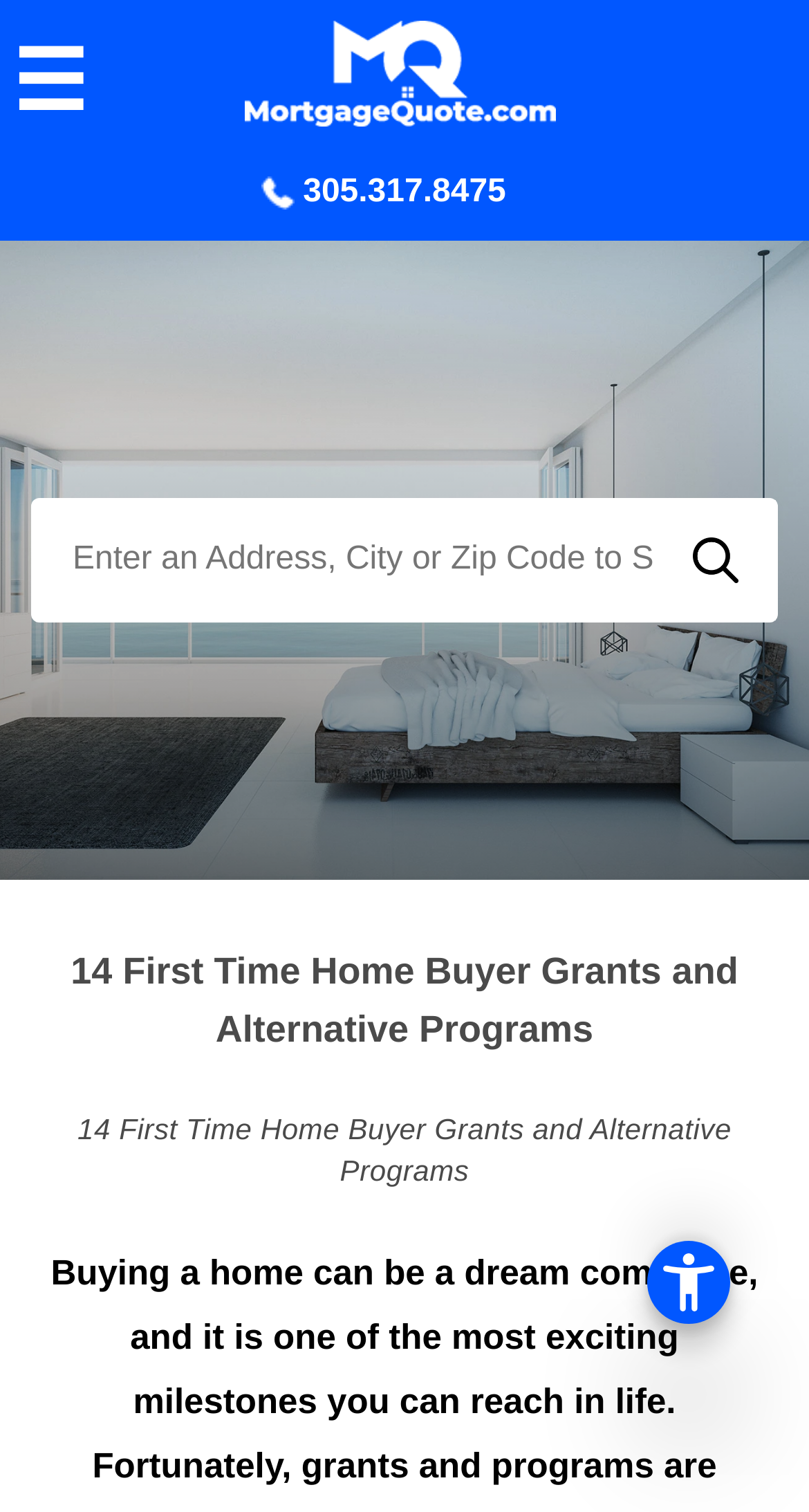Identify and extract the main heading of the webpage.

14 First Time Home Buyer Grants and Alternative Programs